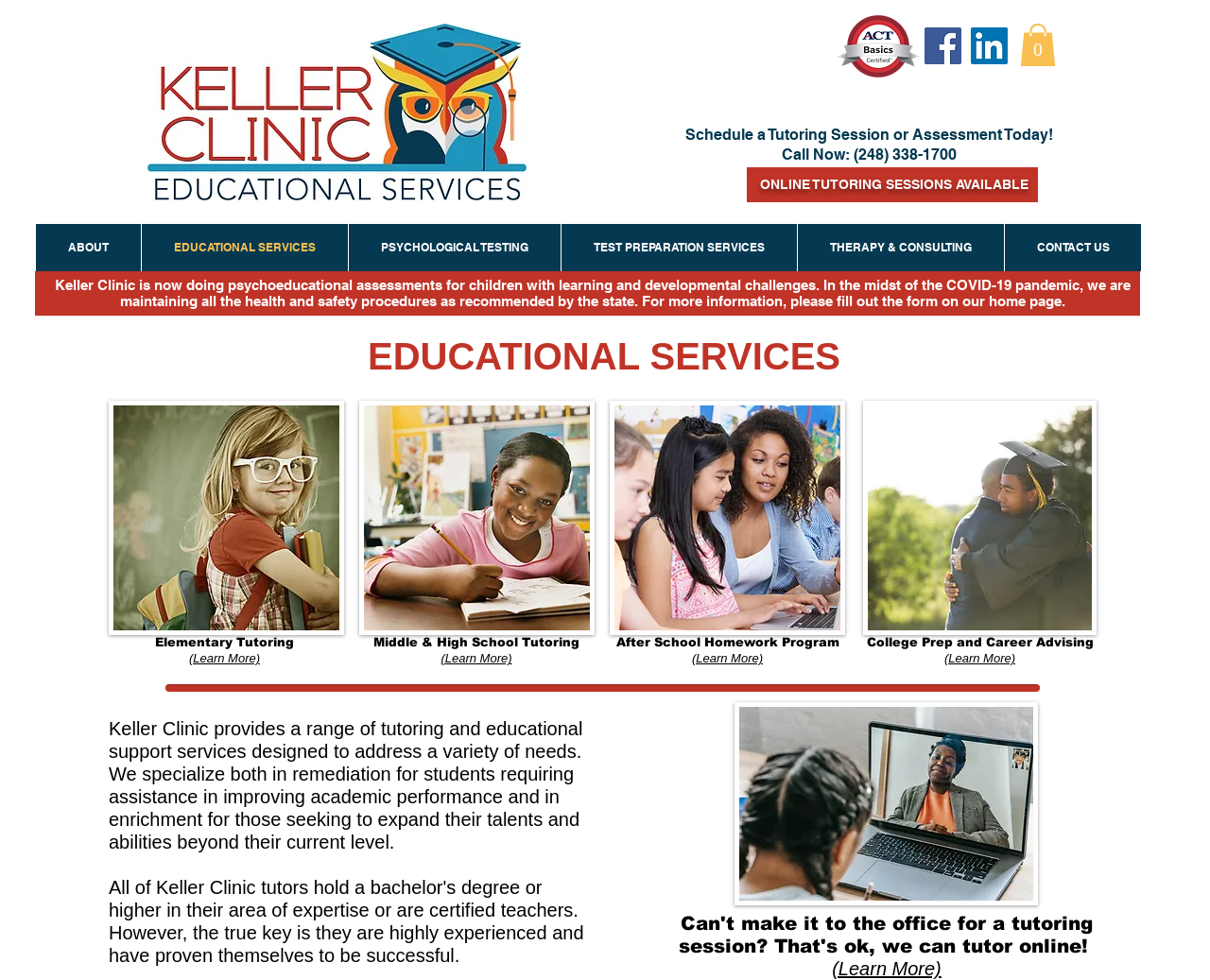Explain the webpage's design and content in an elaborate manner.

The webpage is about Keller Clinic, an educational institution that offers tutoring, testing, and therapy services. At the top left corner, there is a logo image of Keller Clinic, and next to it, a certification logo "Keller Clinic ACT Basics Certified". On the top right corner, there is a social bar with links to Facebook and LinkedIn. Below the social bar, there is a cart button with 0 items.

The main content of the webpage is divided into two sections. The left section has a heading "Schedule a Tutoring Session or Assessment Today!" followed by a call-to-action "Call Now: (248) 338-1700". Below this, there is a heading "ONLINE TUTORING SESSIONS AVAILABLE" with a link to learn more.

The right section has a navigation menu with links to "ABOUT", "EDUCATIONAL SERVICES", "PSYCHOLOGICAL TESTING", "TEST PREPARATION SERVICES", "THERAPY & CONSULTING", and "CONTACT US". Below the navigation menu, there is a heading that announces Keller Clinic's psychoeducational assessments for children with learning and developmental challenges.

Further down, there is a section that describes Keller Clinic's educational services, including elementary tutoring, middle and high school tutoring, after-school homework program, and college prep and career advising. Each of these services has a brief description and a link to learn more. There are also images related to each service, such as a student, a teacher with pupils, and a graduation cap.

At the bottom of the webpage, there is a paragraph that describes Keller Clinic's approach to tutoring and educational support services. Below this, there is another paragraph that highlights the experience and success of the clinic's tutors. Finally, there is an image and a link to learn more about the clinic's services.